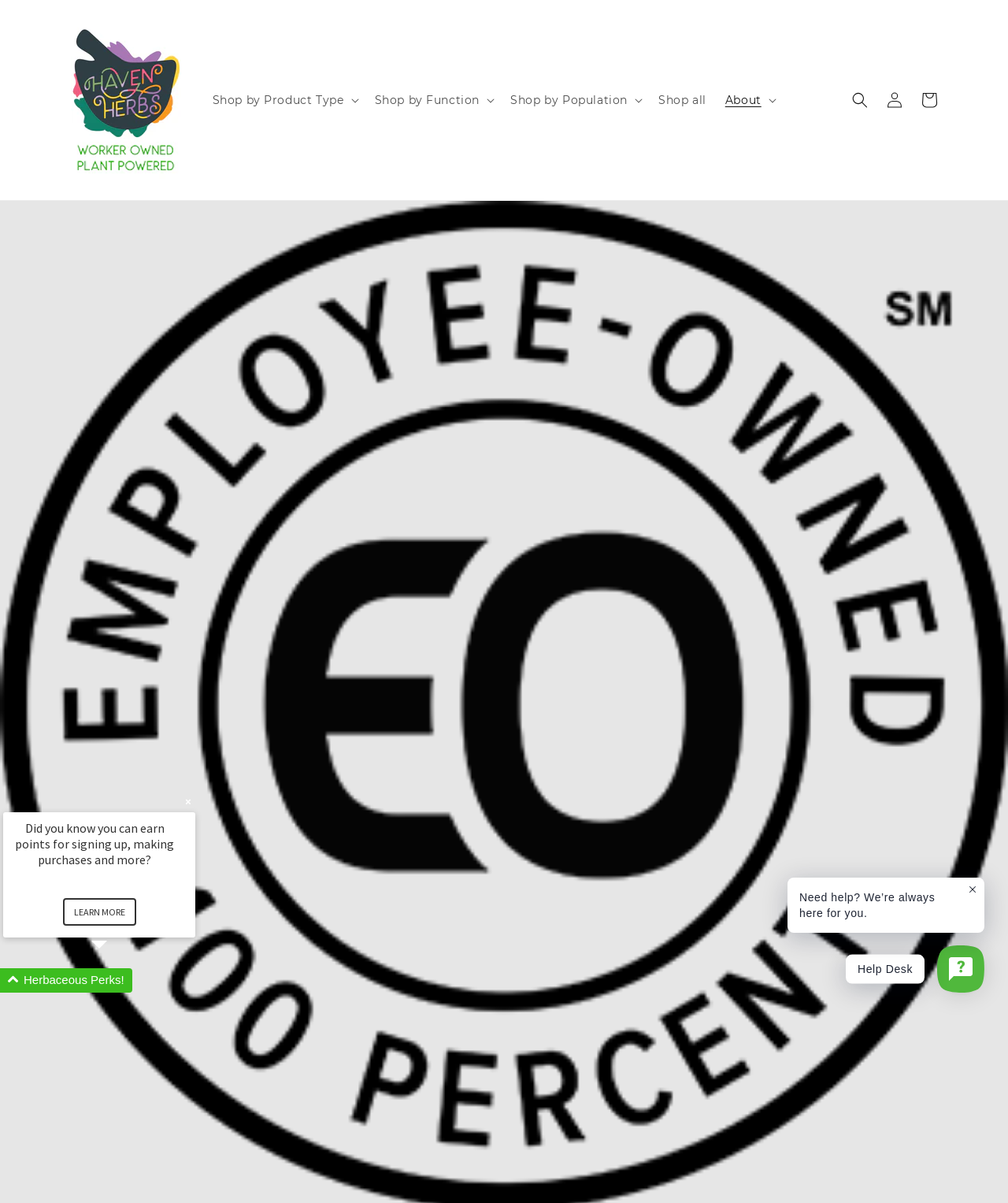Locate the headline of the webpage and generate its content.

What does ownership mean to me?